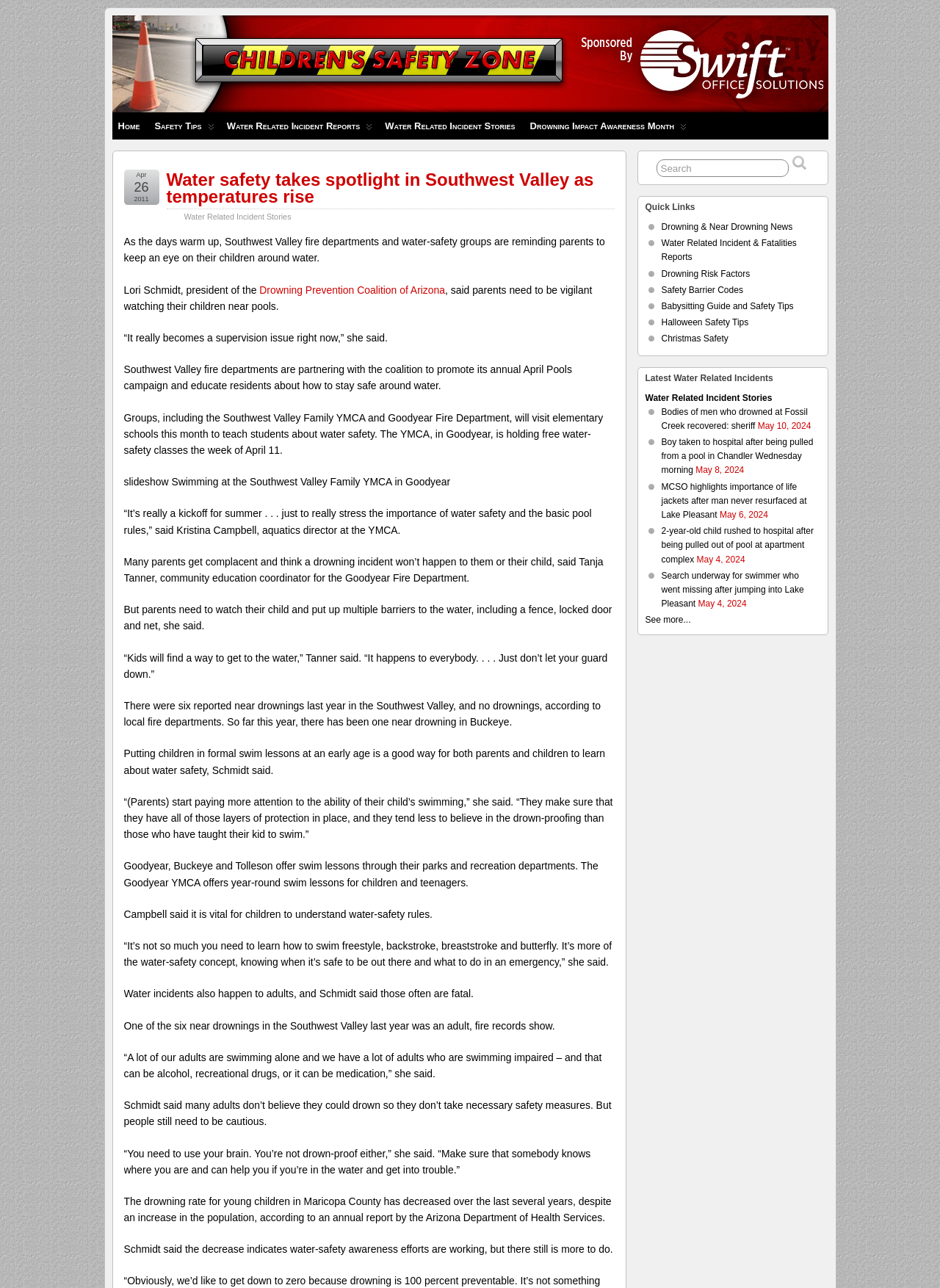Please specify the bounding box coordinates of the region to click in order to perform the following instruction: "Click the 'Drowning Prevention Coalition of Arizona' link".

[0.276, 0.22, 0.473, 0.23]